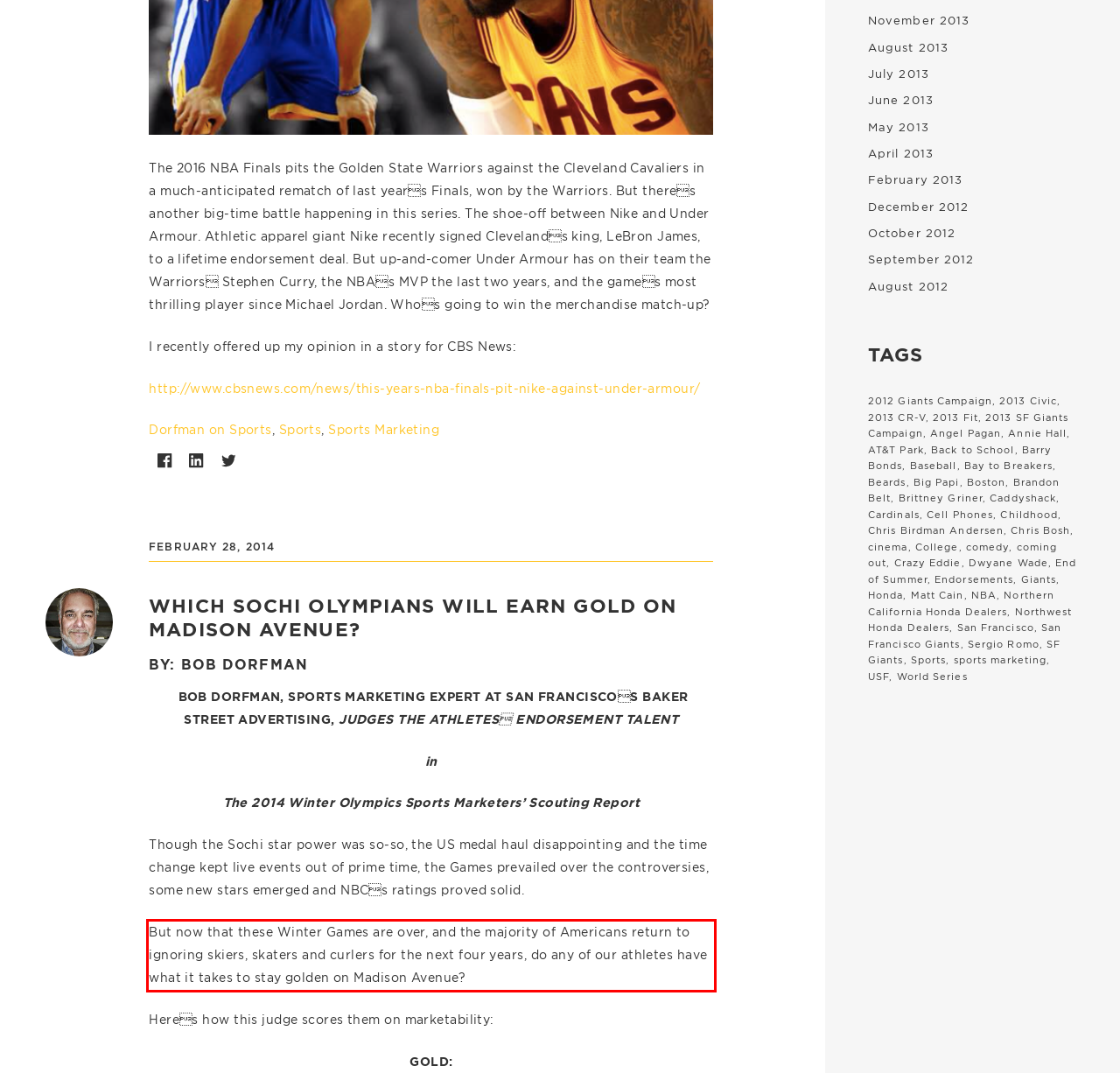Please examine the webpage screenshot and extract the text within the red bounding box using OCR.

But now that these Winter Games are over, and the majority of Americans return to ignoring skiers, skaters and curlers for the next four years, do any of our athletes have what it takes to stay golden on Madison Avenue?